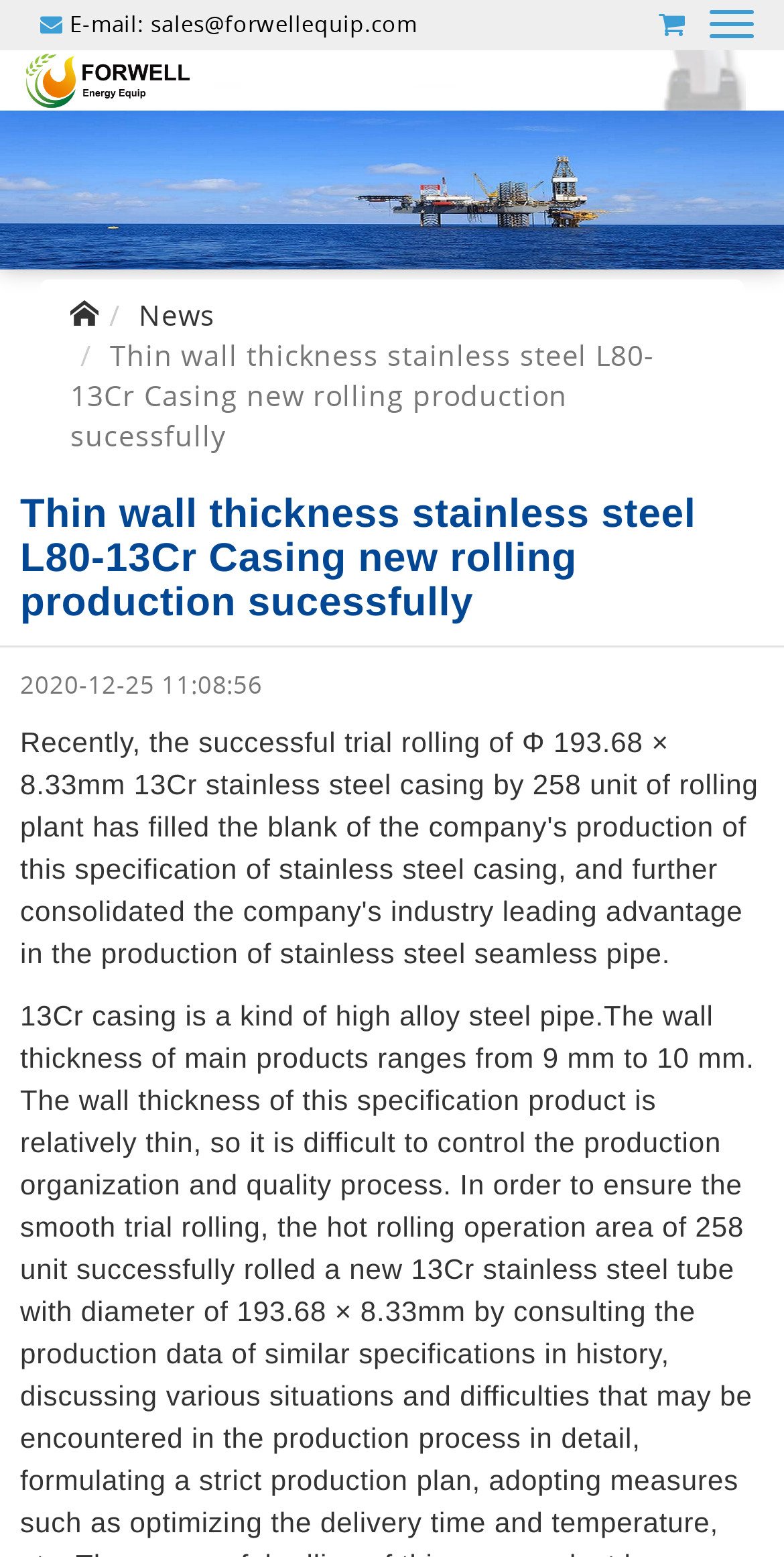Are there any social media links on the webpage?
Please provide a comprehensive answer based on the contents of the image.

I found link elements with icons that resemble social media icons, such as the '' icon, which suggests that they may be social media links. However, I cannot determine the exact social media platforms they correspond to without additional information.